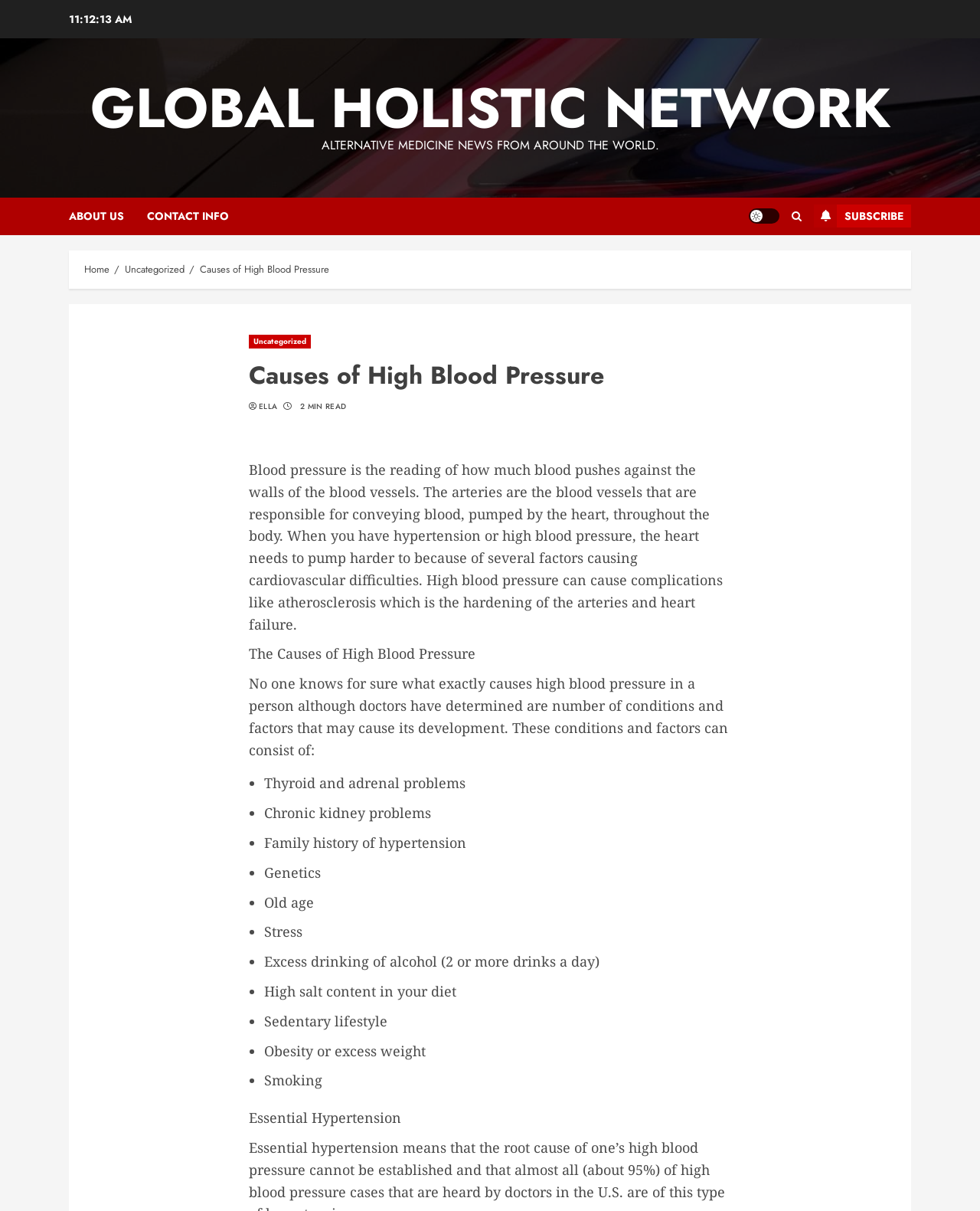What are the factors that may cause high blood pressure?
Please give a detailed answer to the question using the information shown in the image.

The article lists several factors that may cause high blood pressure, including thyroid and adrenal problems, chronic kidney problems, family history of hypertension, genetics, old age, stress, excess drinking of alcohol, high salt content in diet, sedentary lifestyle, obesity or excess weight, and smoking.